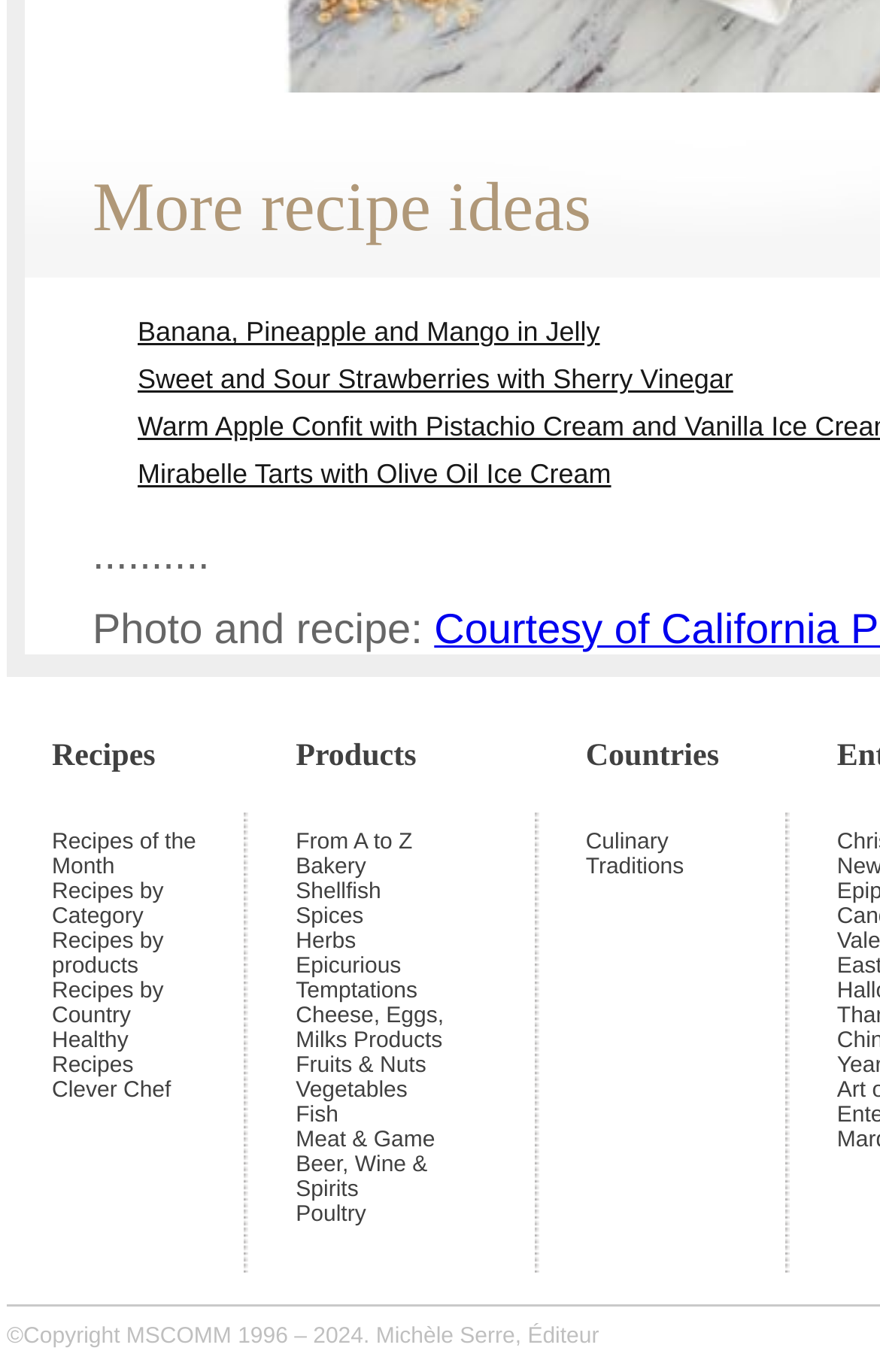Please identify the bounding box coordinates of the element I need to click to follow this instruction: "View 'Sweet and Sour Strawberries with Sherry Vinegar' recipe".

[0.156, 0.265, 0.833, 0.288]